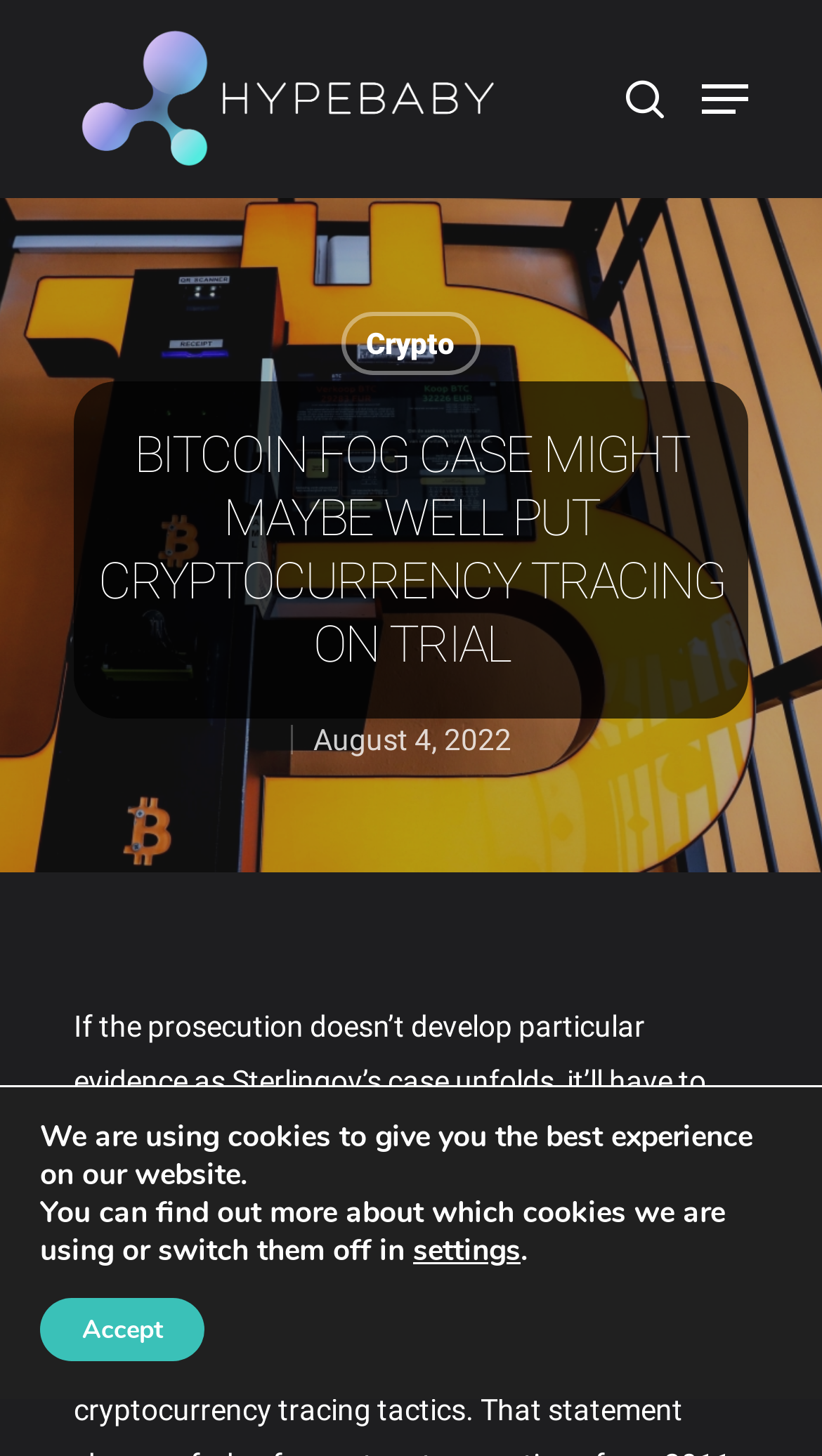Create an elaborate caption that covers all aspects of the webpage.

The webpage appears to be a news article or blog post about the Bitcoin Fog Case and its potential impact on cryptocurrency tracing. At the top of the page, there is a search bar with a placeholder text "Search" and a hint "Hit enter to search or ESC to close". 

On the top-right corner, there are several links, including "HYPEBABY", which is also accompanied by an image. There is also a navigation menu link that can be expanded. 

The main content of the page is a news article with a heading "BITCOIN FOG CASE MIGHT MAYBE WELL PUT CRYPTOCURRENCY TRACING ON TRIAL" in a large font. Below the heading, there is a date "August 4, 2022". 

On the left side of the page, there are several links to different categories, including "Crypto", "Art", "Technology", "Music", "Lifestyle", "Fashion", and "About". 

At the bottom of the page, there is a GDPR cookie banner that informs users about the use of cookies on the website. The banner includes a message, a link to settings, and an "Accept" button.